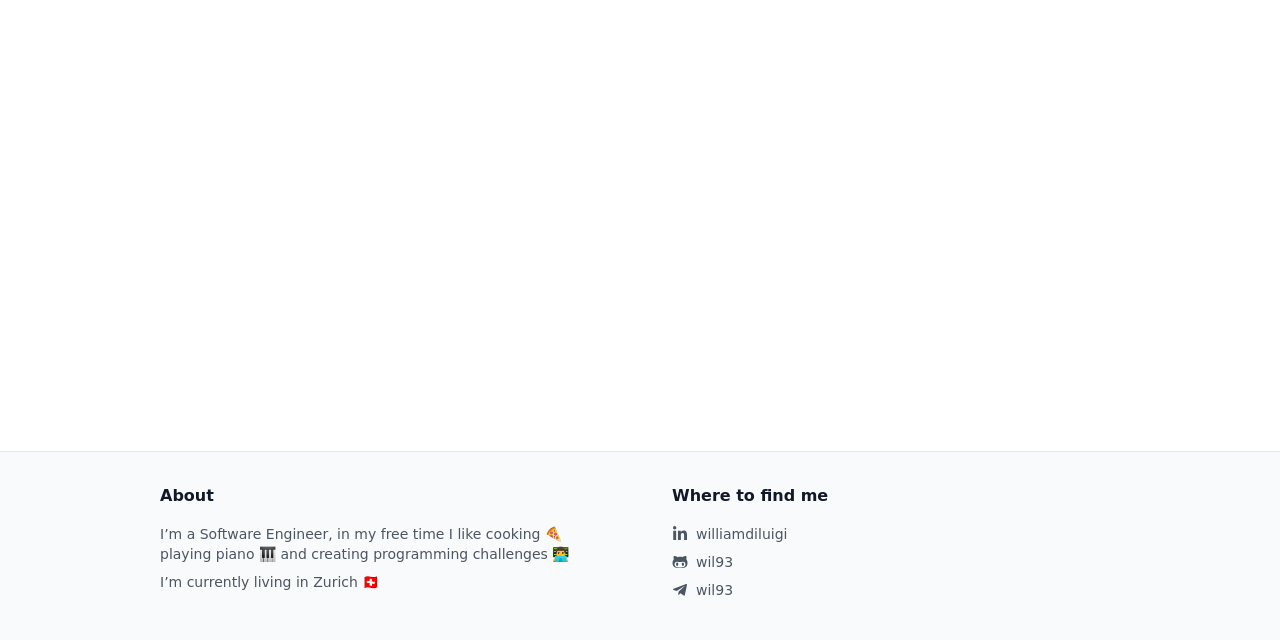From the webpage screenshot, identify the region described by wil93. Provide the bounding box coordinates as (top-left x, top-left y, bottom-right x, bottom-right y), with each value being a floating point number between 0 and 1.

[0.525, 0.856, 0.647, 0.9]